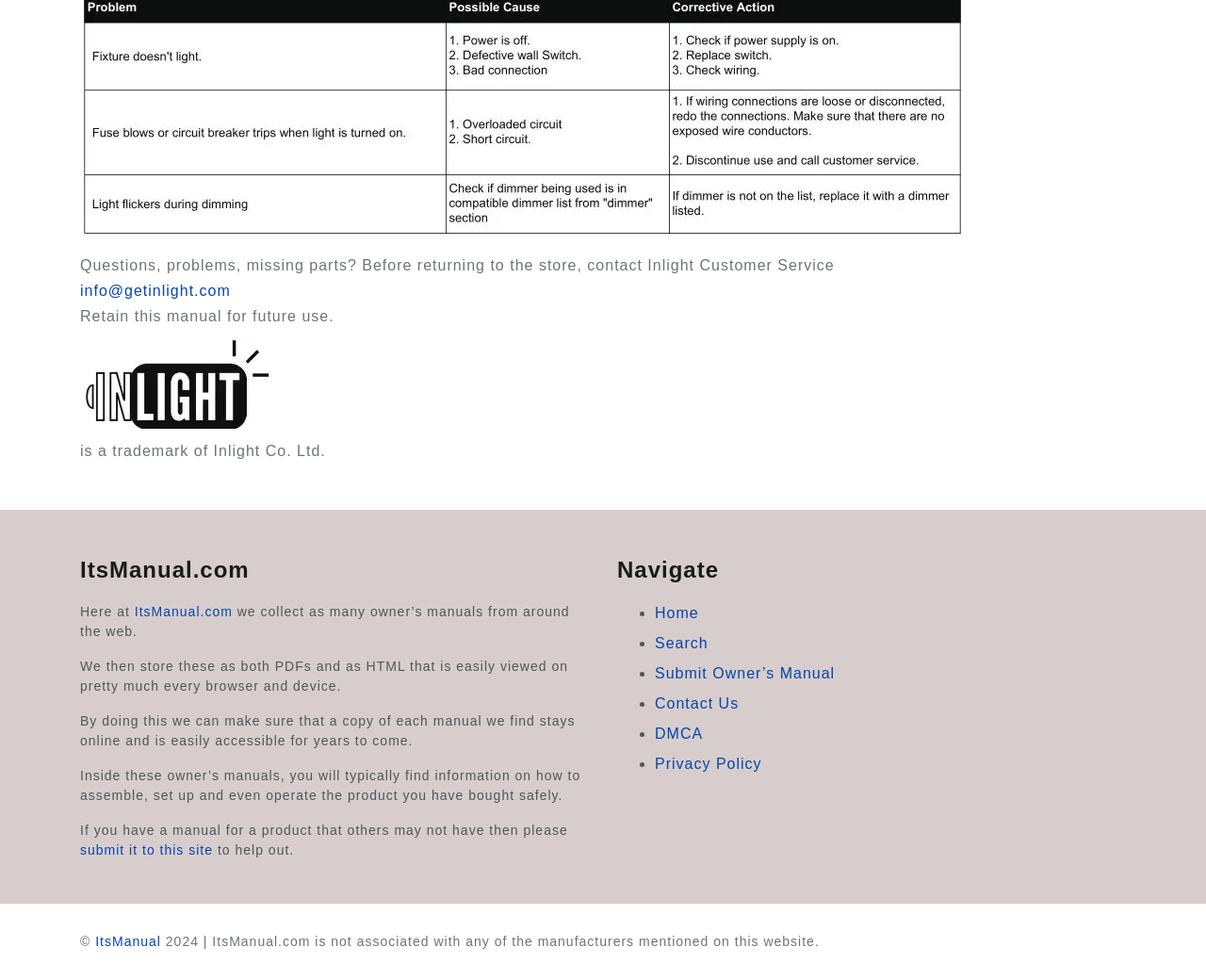Please analyze the image and give a detailed answer to the question:
How can users contribute to the website?

The website encourages users to submit owner's manuals that they have, which can help others who may not have access to them. This is evident from the text 'If you have a manual for a product that others may not have then please submit it to this site to help out.'